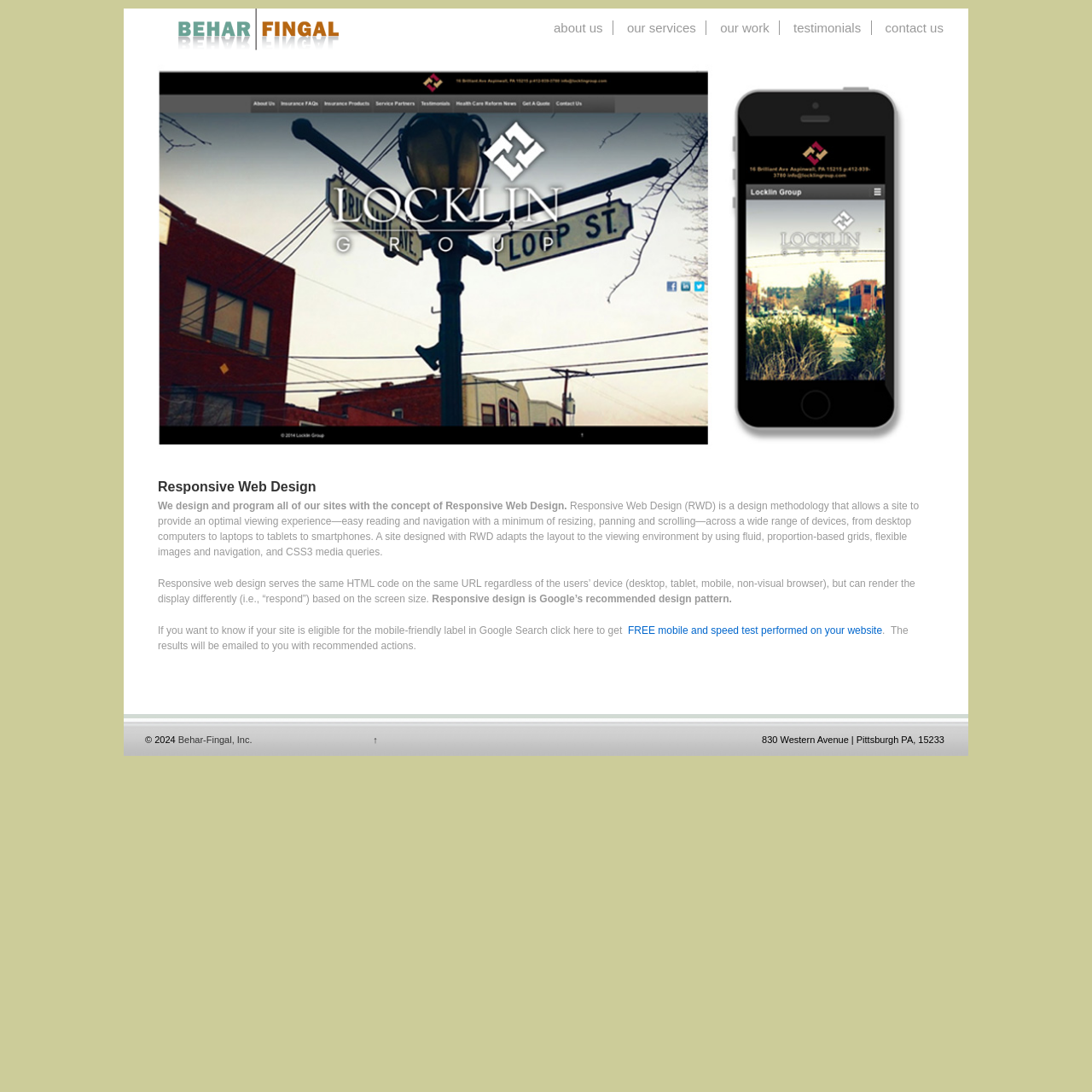What is the company name?
Could you please answer the question thoroughly and with as much detail as possible?

I found the company name by looking at the top-left corner of the webpage, where there is a link with the text 'Behar-Fingal, Inc.' and an image with the same name.